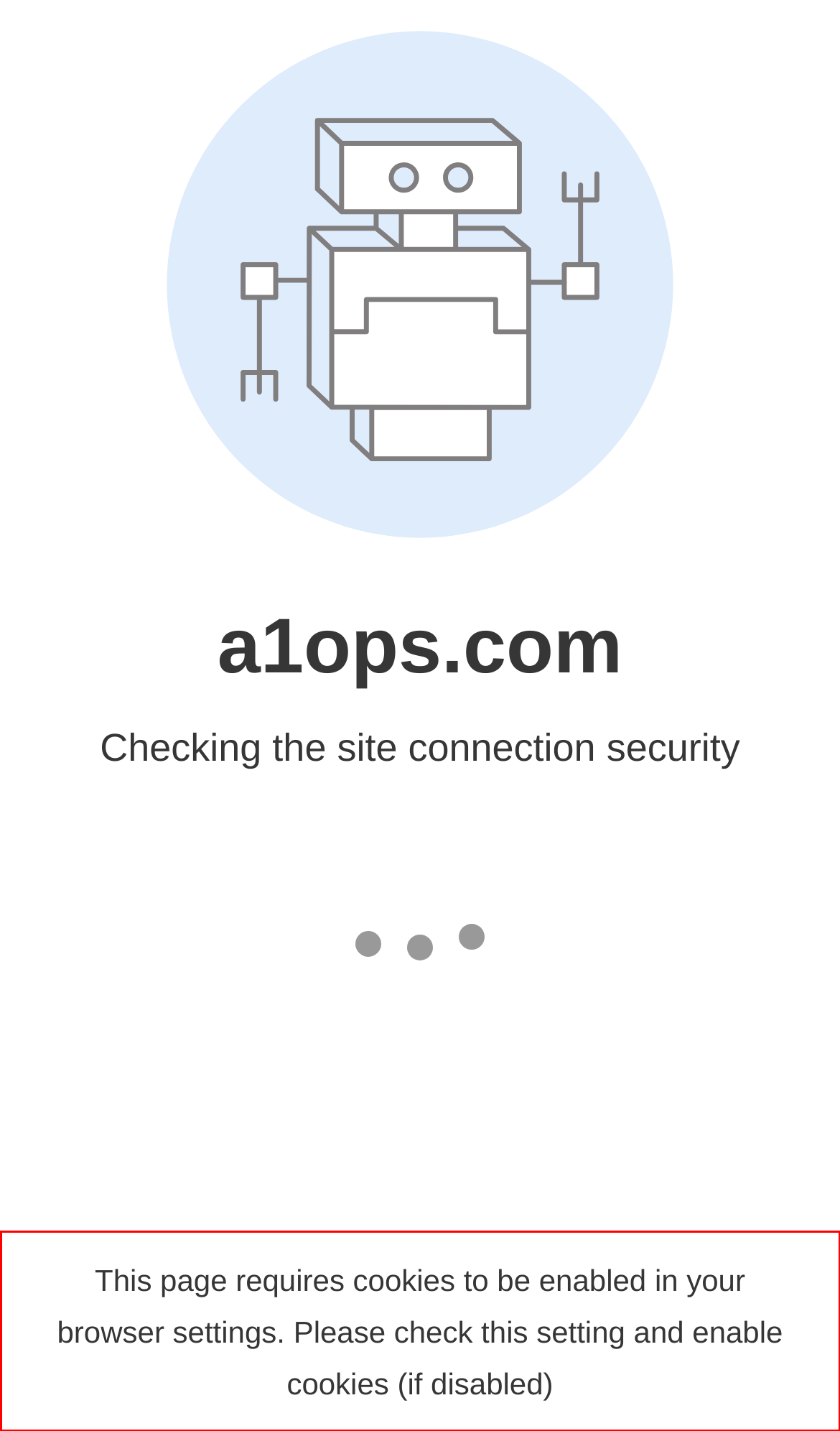Examine the screenshot of the webpage, locate the red bounding box, and generate the text contained within it.

This page requires cookies to be enabled in your browser settings. Please check this setting and enable cookies (if disabled)